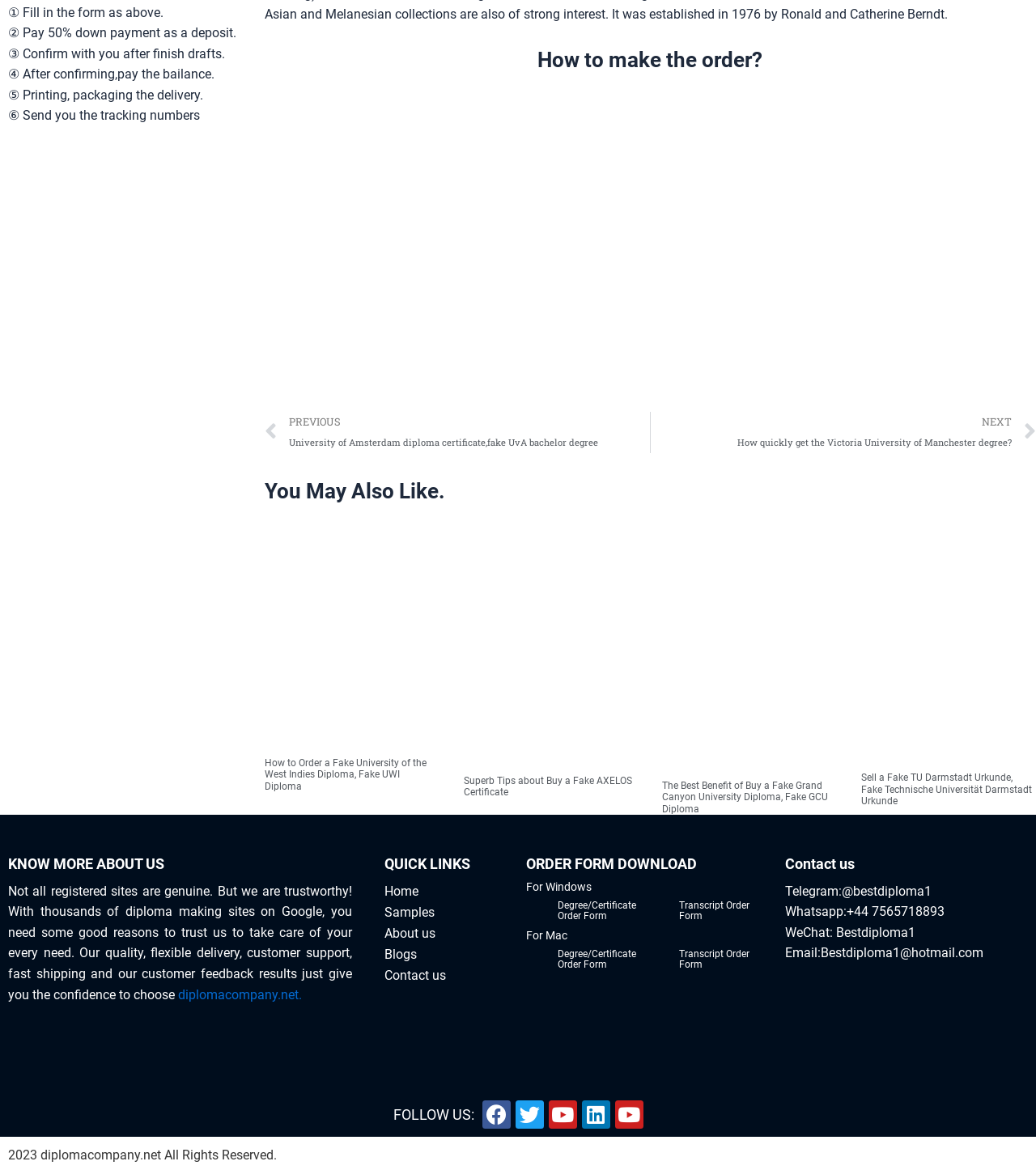Respond to the following question with a brief word or phrase:
What types of products does the company offer?

Diplomas and certificates